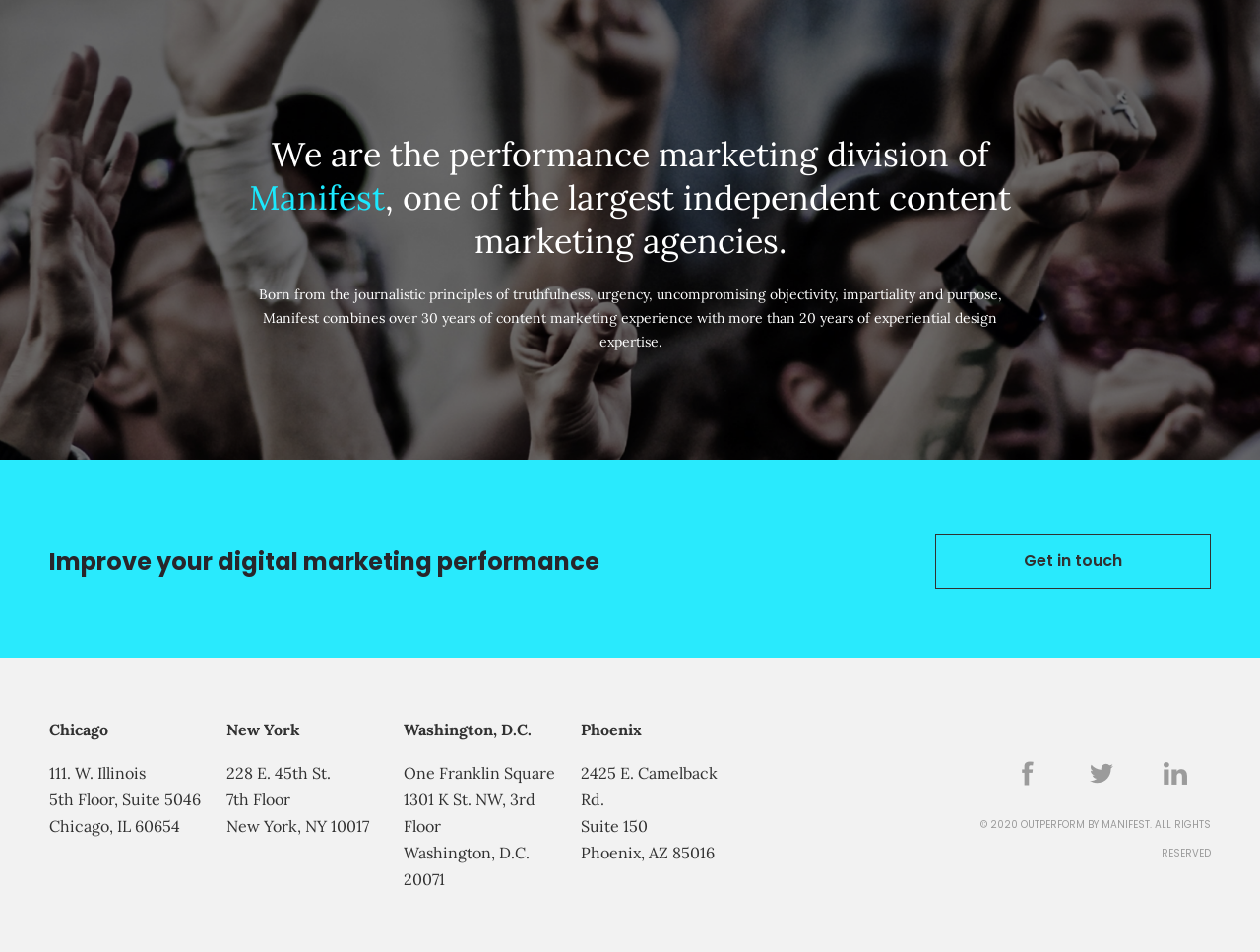Determine the bounding box for the UI element described here: "Get in touch".

[0.742, 0.561, 0.961, 0.619]